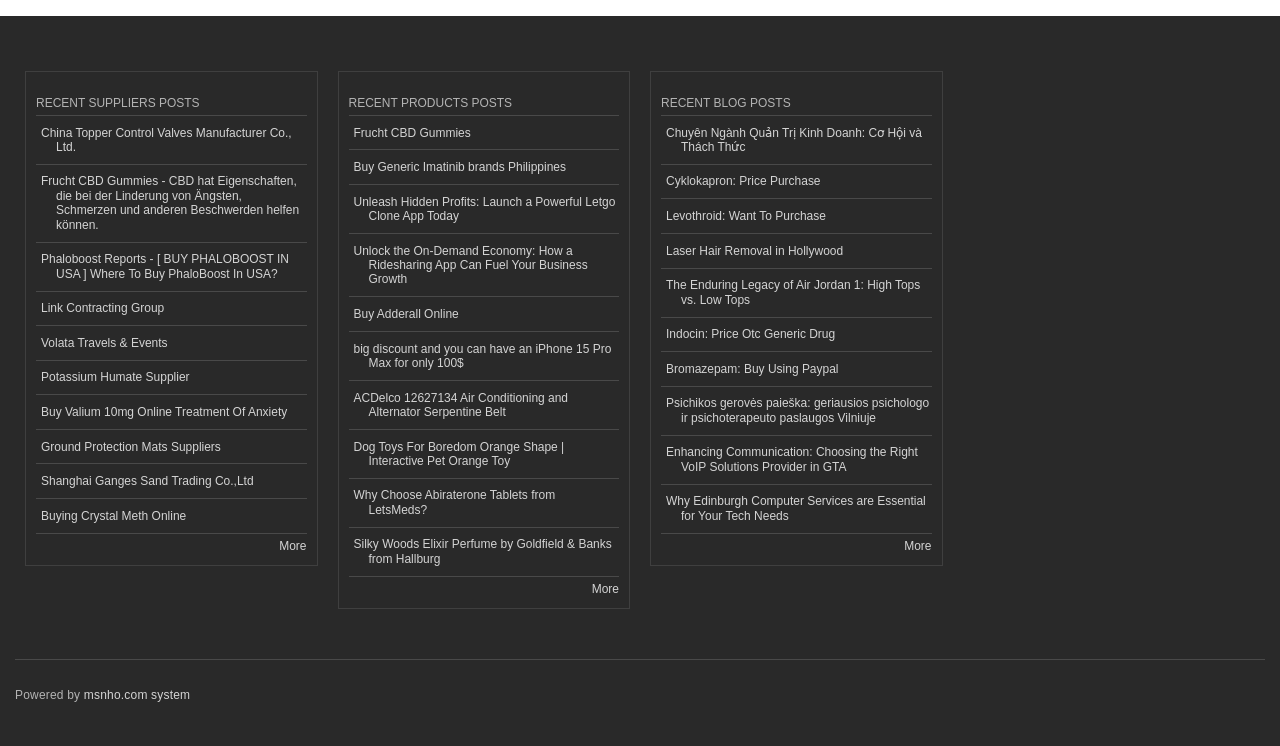Locate the bounding box of the UI element defined by this description: "Buy Generic Imatinib brands Philippines". The coordinates should be given as four float numbers between 0 and 1, formatted as [left, top, right, bottom].

[0.272, 0.202, 0.484, 0.248]